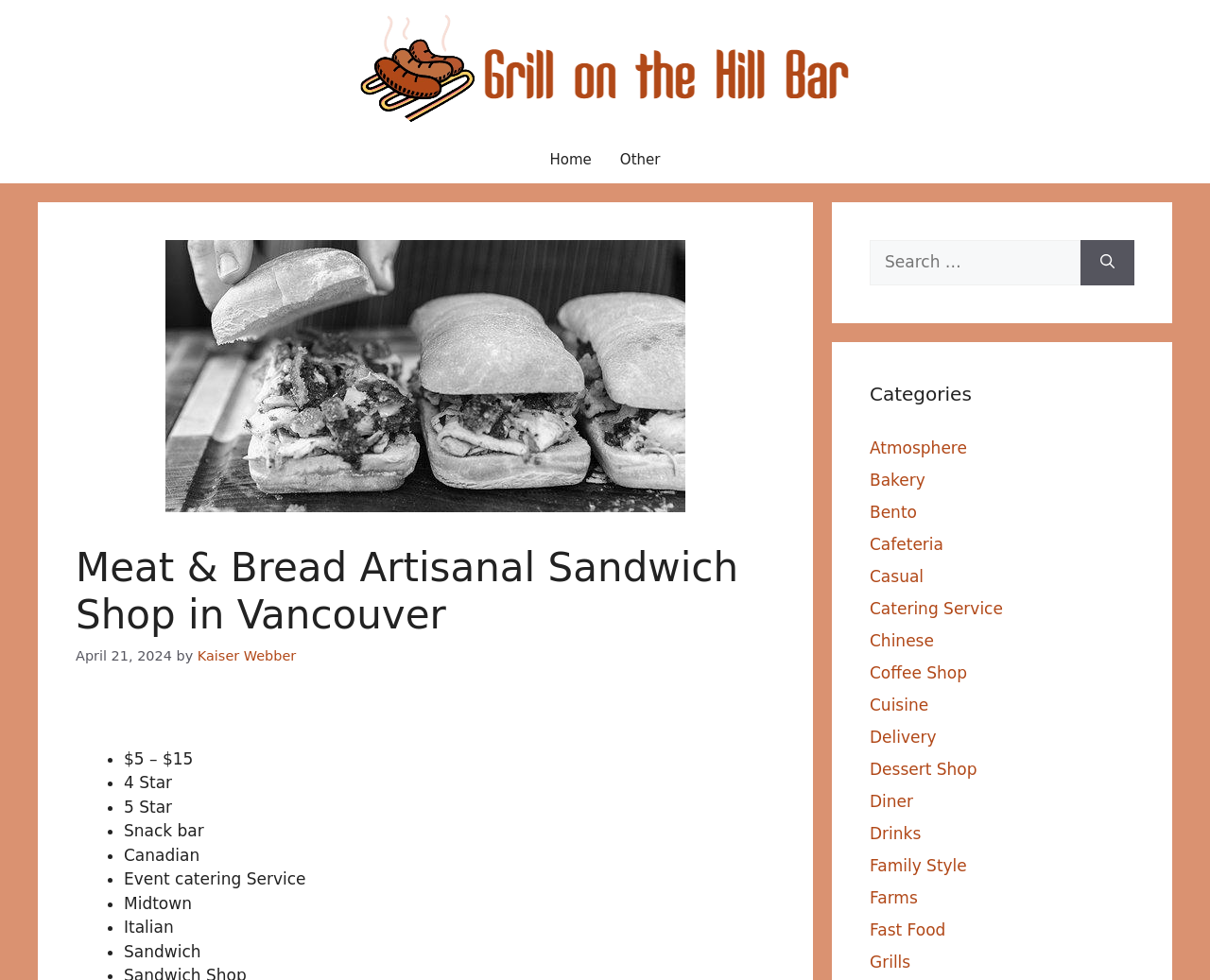Determine the coordinates of the bounding box for the clickable area needed to execute this instruction: "Search for something".

[0.719, 0.245, 0.893, 0.291]